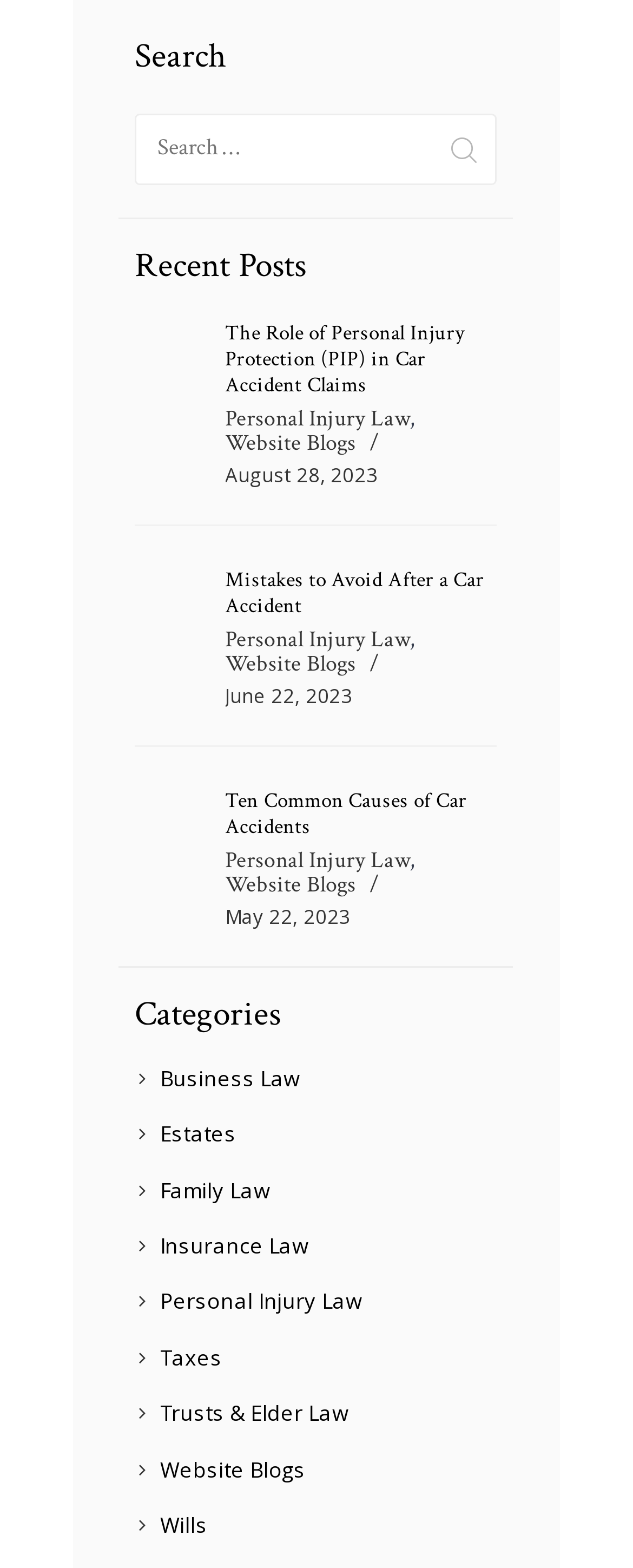Please locate the bounding box coordinates for the element that should be clicked to achieve the following instruction: "Read the article about Personal Injury Protection". Ensure the coordinates are given as four float numbers between 0 and 1, i.e., [left, top, right, bottom].

[0.355, 0.205, 0.784, 0.255]